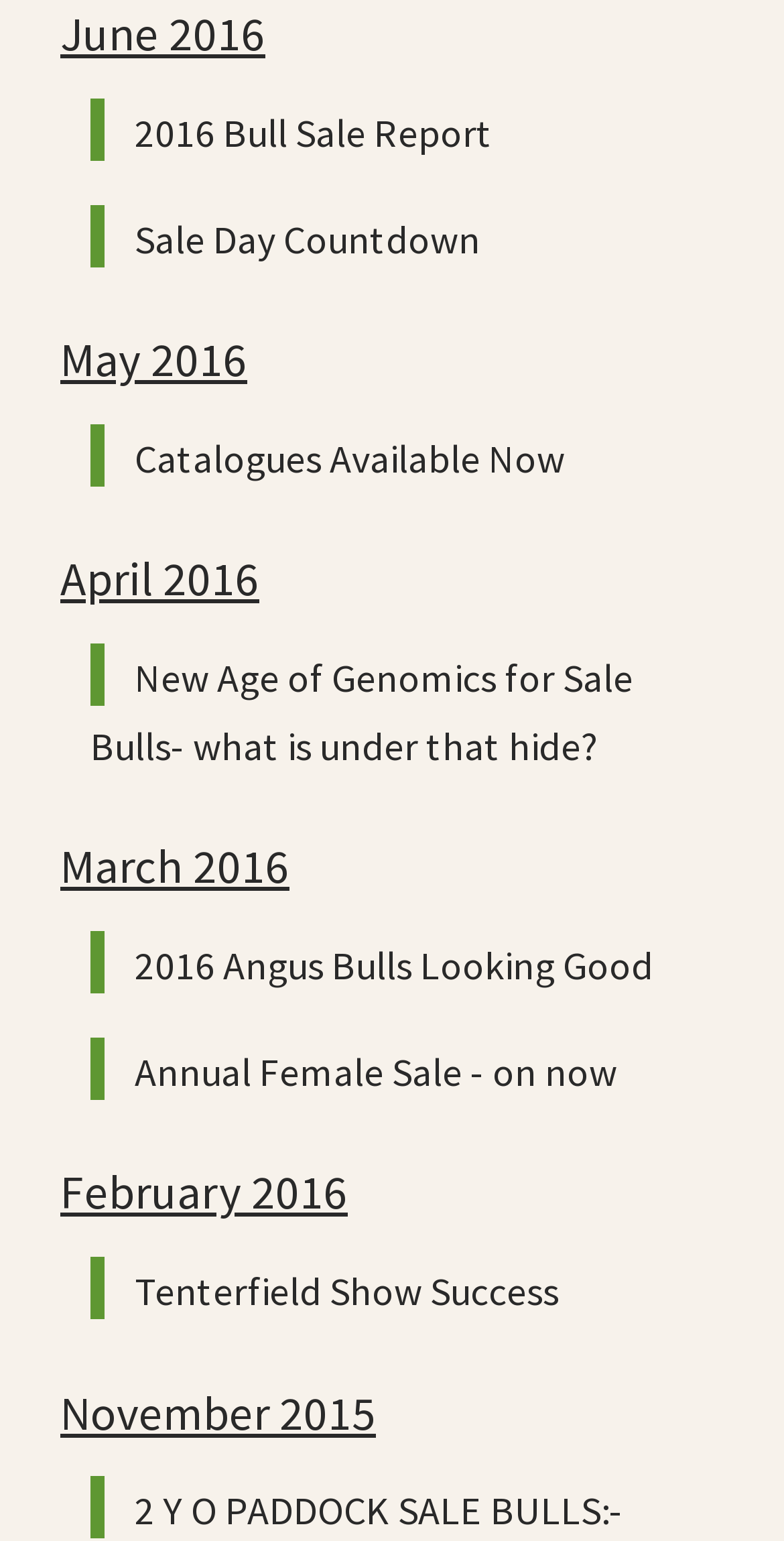Using the given element description, provide the bounding box coordinates (top-left x, top-left y, bottom-right x, bottom-right y) for the corresponding UI element in the screenshot: Sale Day Countdown

[0.115, 0.133, 0.638, 0.174]